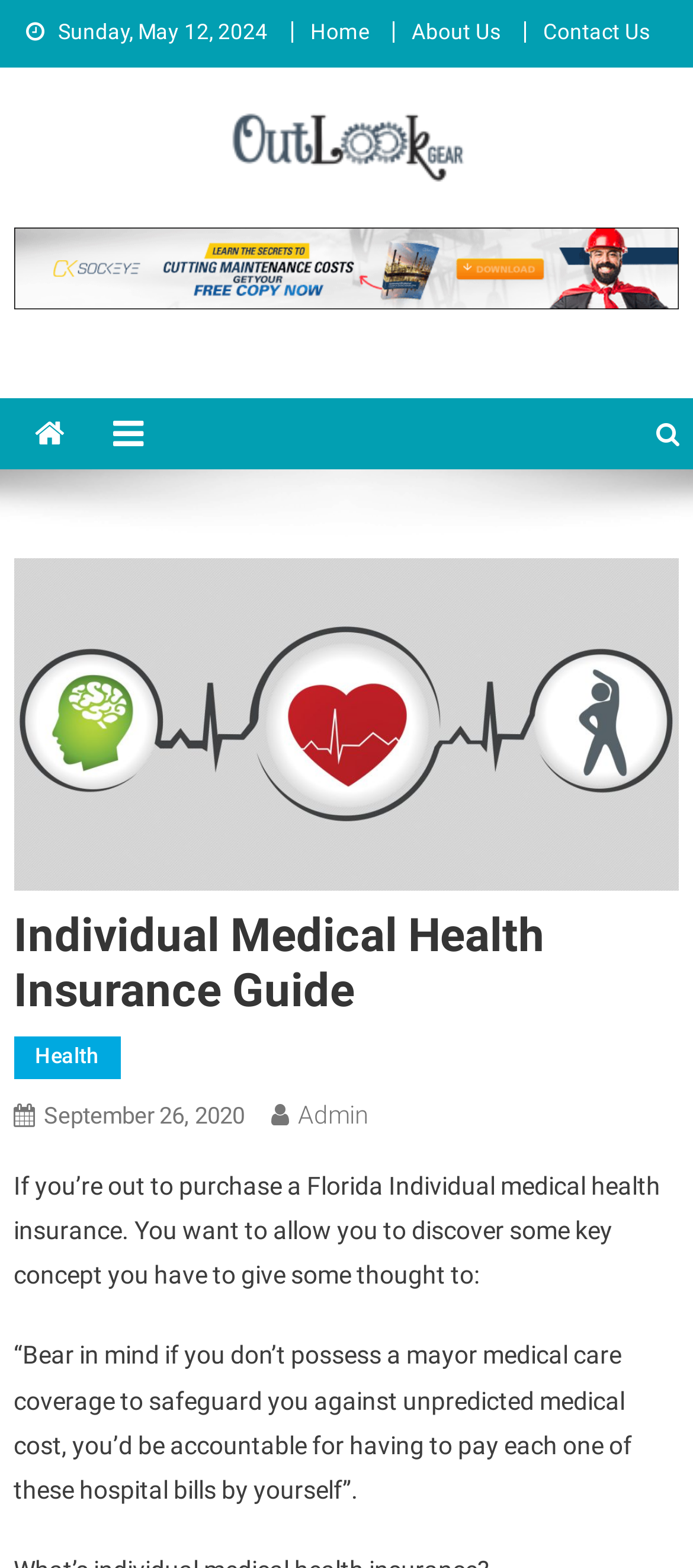Determine the bounding box for the described HTML element: "parent_node: Out Look Gear". Ensure the coordinates are four float numbers between 0 and 1 in the format [left, top, right, bottom].

[0.322, 0.08, 0.678, 0.098]